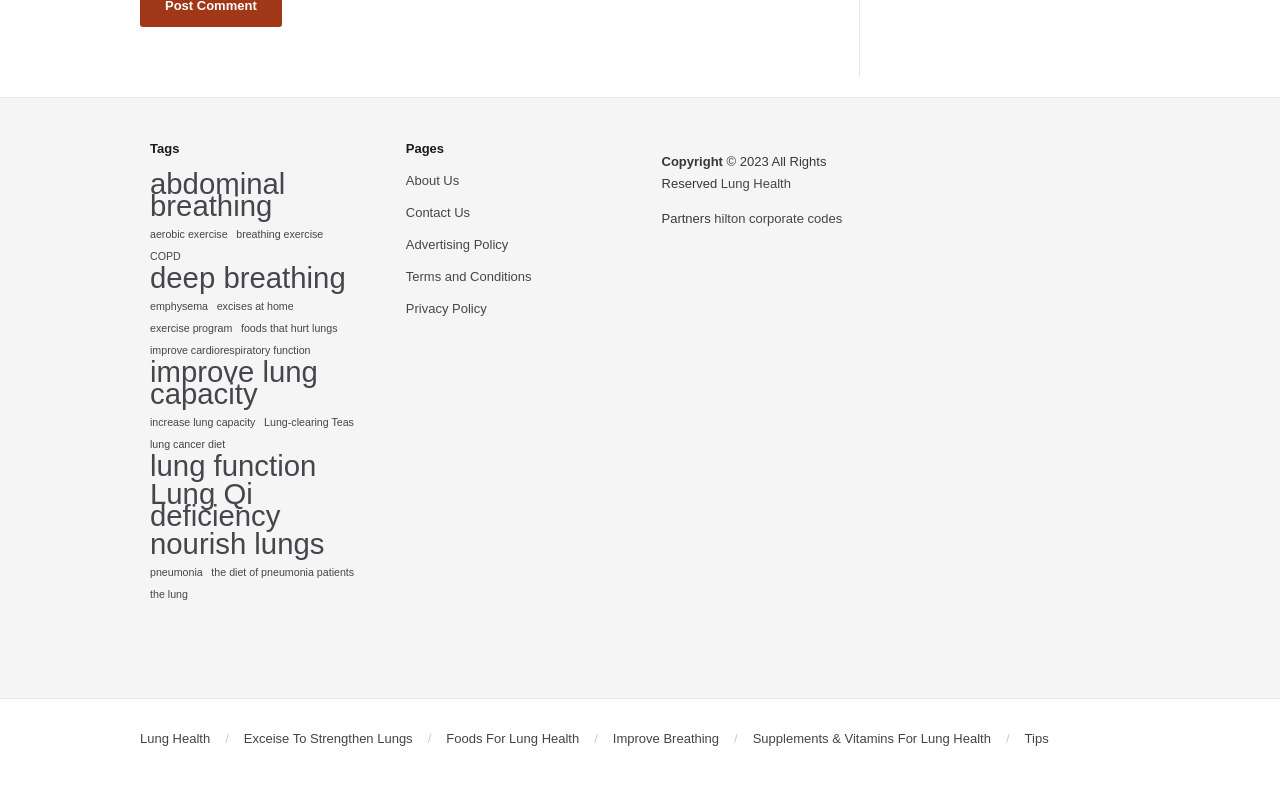Identify the bounding box for the UI element that is described as follows: "lung function".

[0.117, 0.562, 0.247, 0.589]